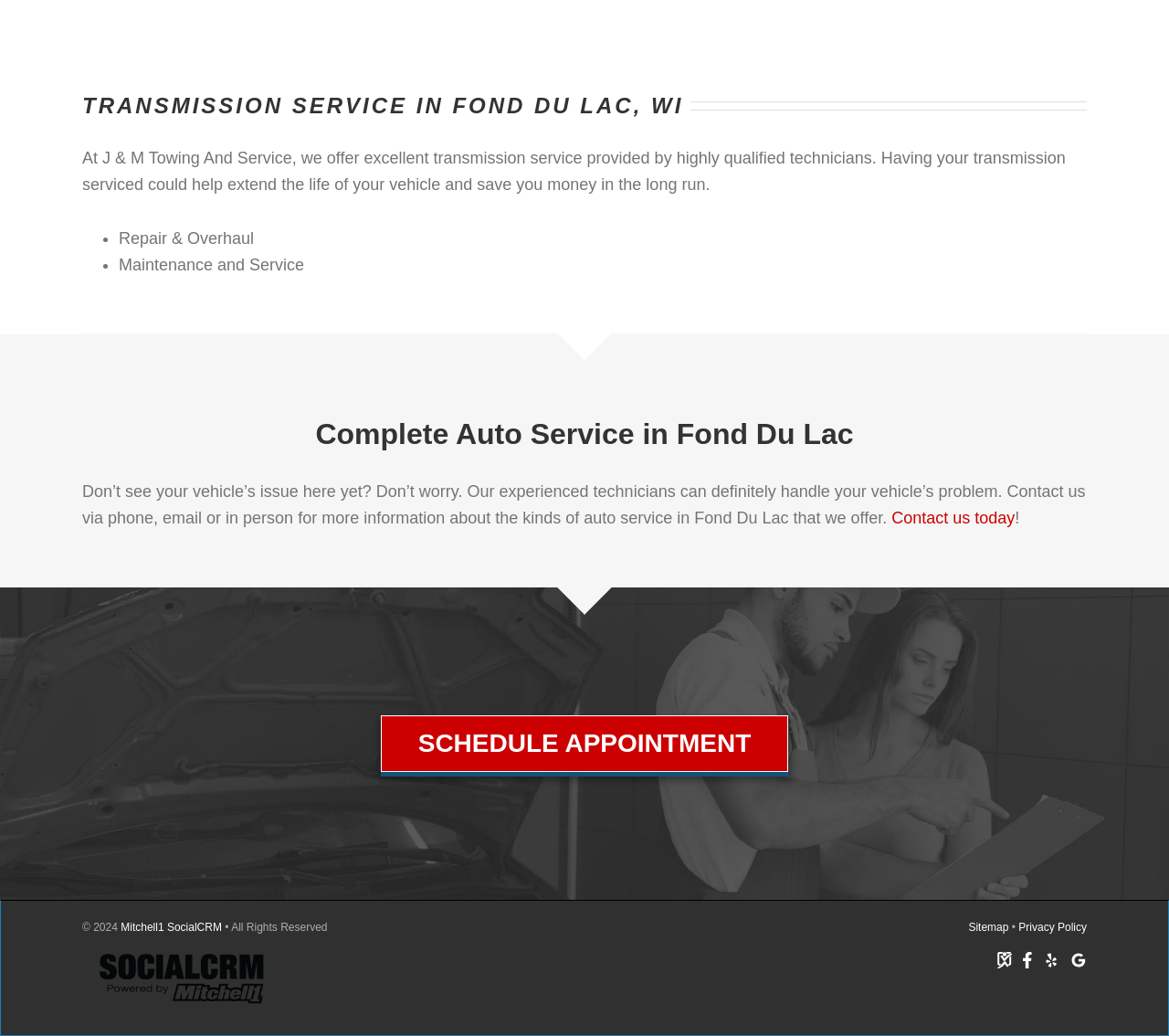Give a one-word or short phrase answer to this question: 
What can I do to schedule an appointment?

Click on SCHEDULE APPOINTMENT